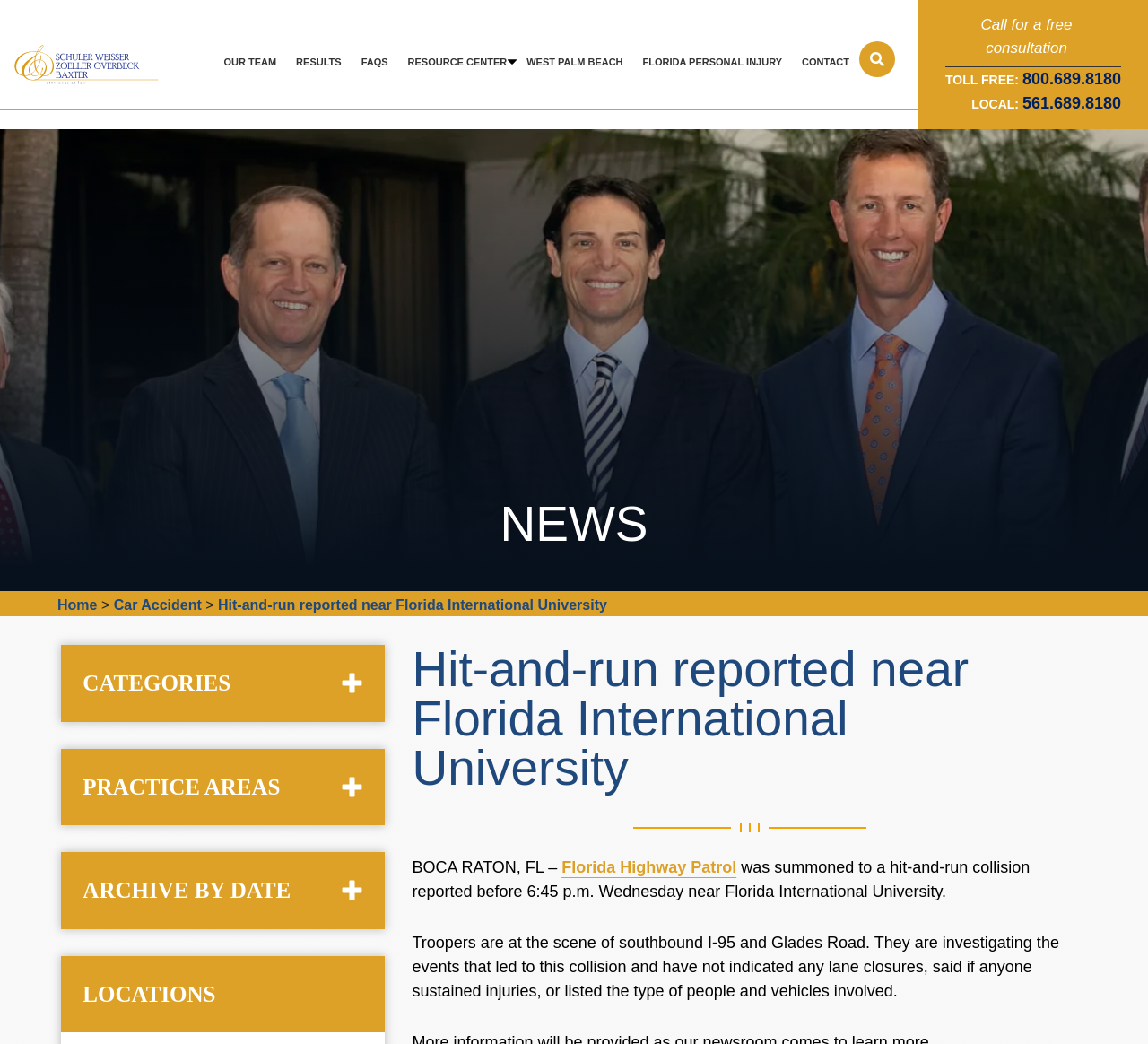Please analyze the image and provide a thorough answer to the question:
What is the agency investigating the collision?

I found the answer by reading the text on the webpage, which states 'BOCA RATON, FL – Florida Highway Patrol was summoned to a hit-and-run collision...'. This indicates that the agency investigating the collision is the Florida Highway Patrol.